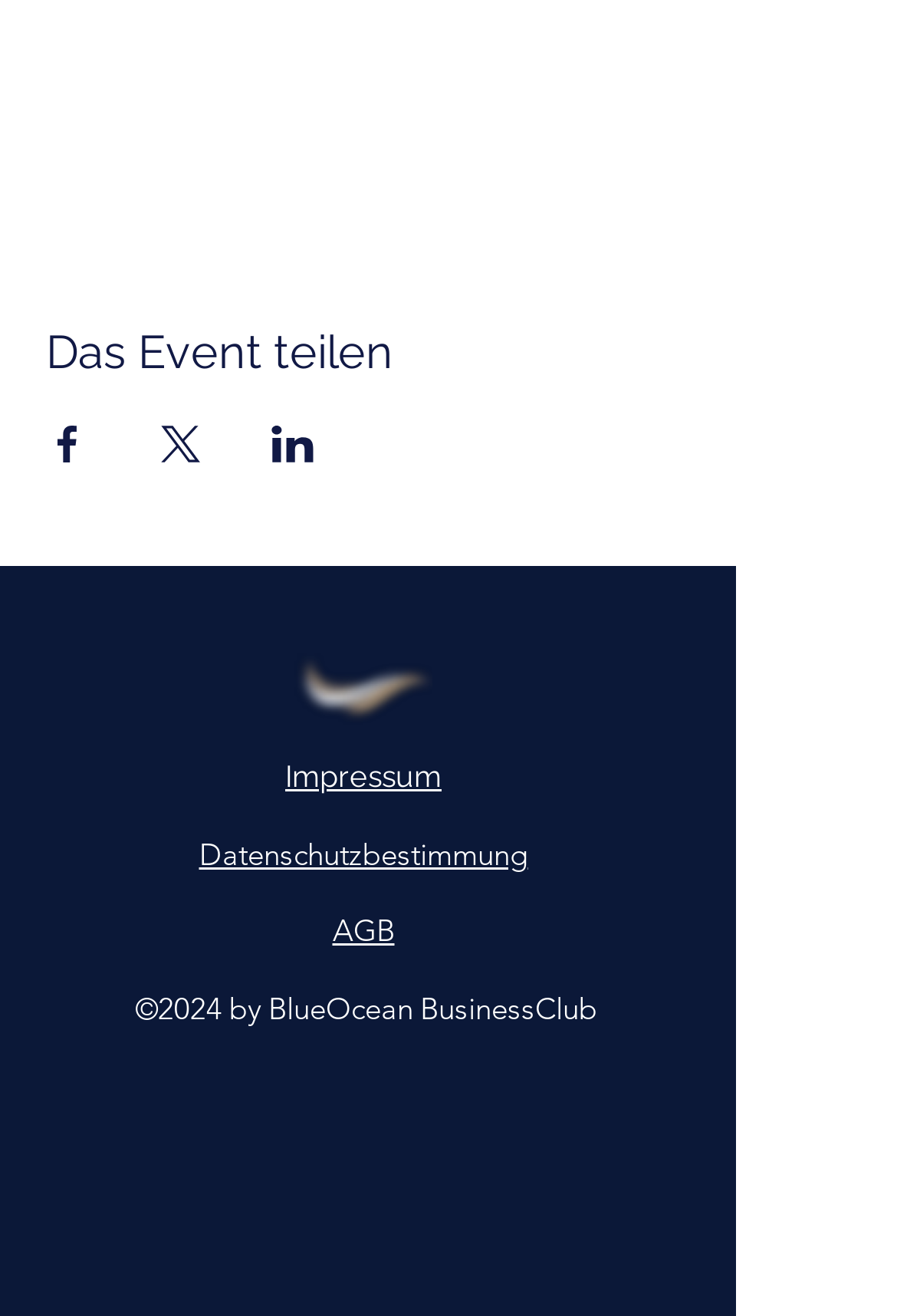Please find the bounding box coordinates of the element that you should click to achieve the following instruction: "View Datenschutzbestimmung". The coordinates should be presented as four float numbers between 0 and 1: [left, top, right, bottom].

[0.222, 0.637, 0.588, 0.663]